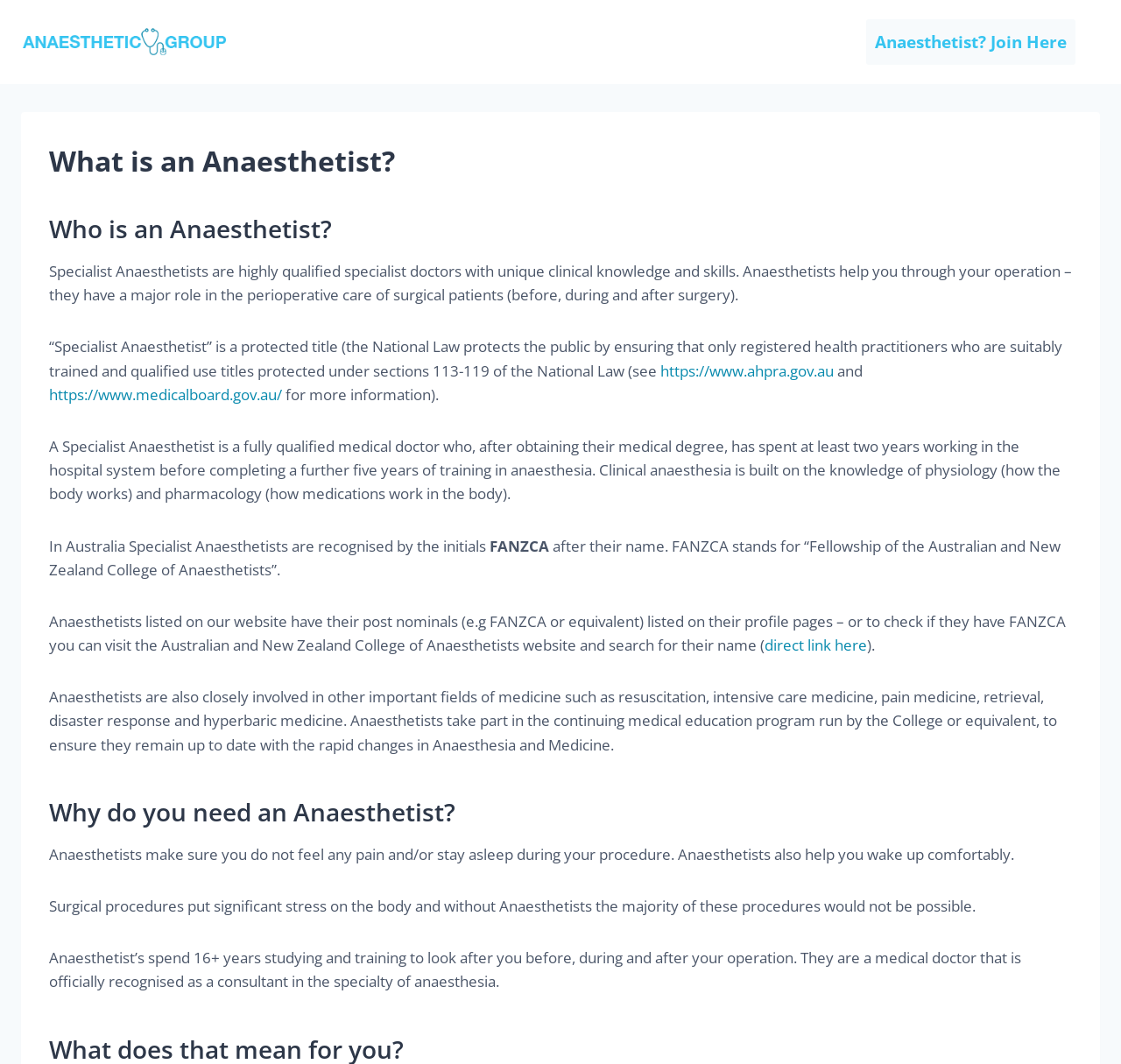Given the following UI element description: "direct link here", find the bounding box coordinates in the webpage screenshot.

[0.682, 0.597, 0.773, 0.616]